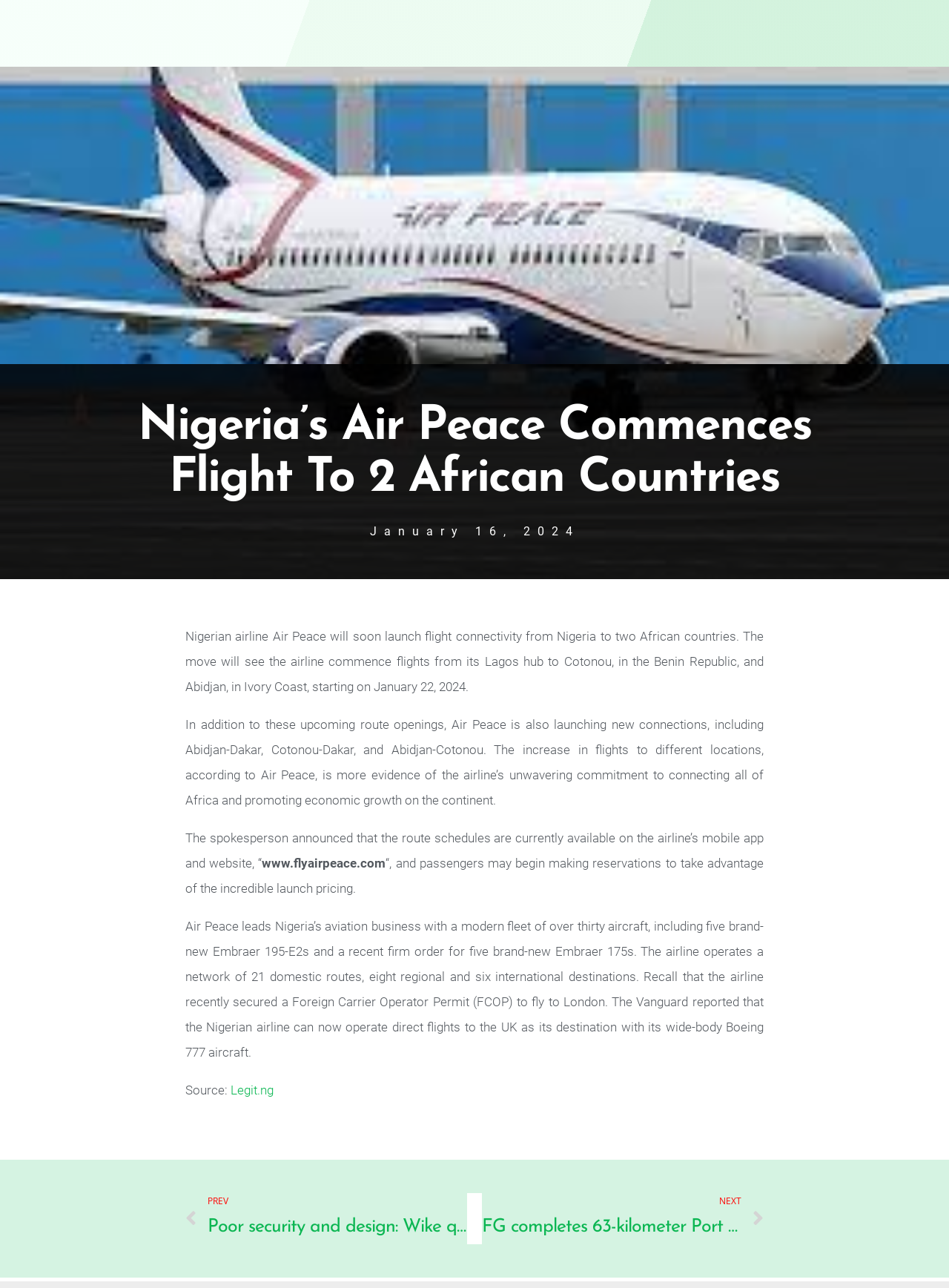Find and provide the bounding box coordinates for the UI element described here: "January 16, 2024". The coordinates should be given as four float numbers between 0 and 1: [left, top, right, bottom].

[0.389, 0.404, 0.611, 0.421]